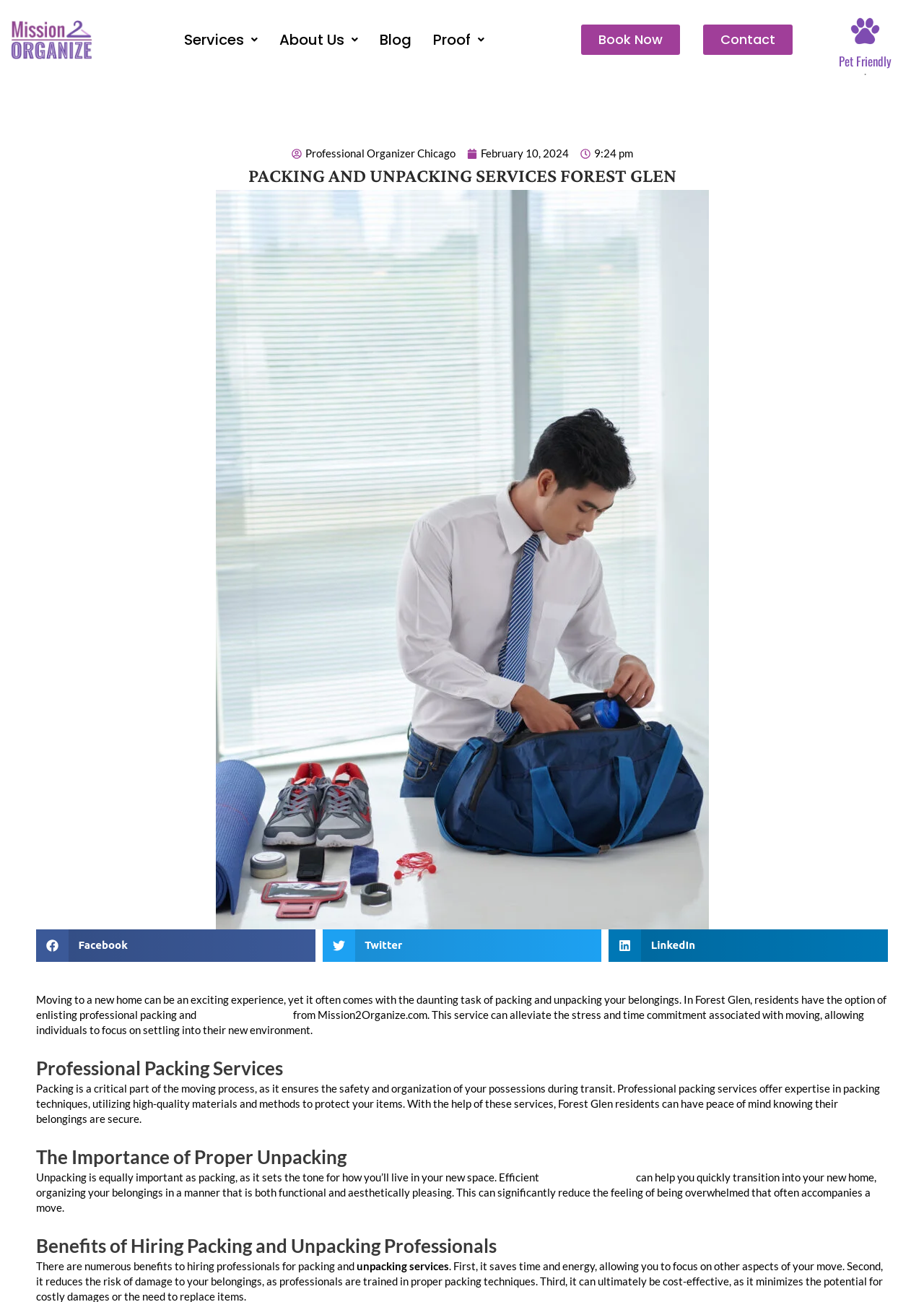Find the bounding box coordinates of the clickable area that will achieve the following instruction: "Click the 'Share on facebook' button".

[0.039, 0.714, 0.341, 0.739]